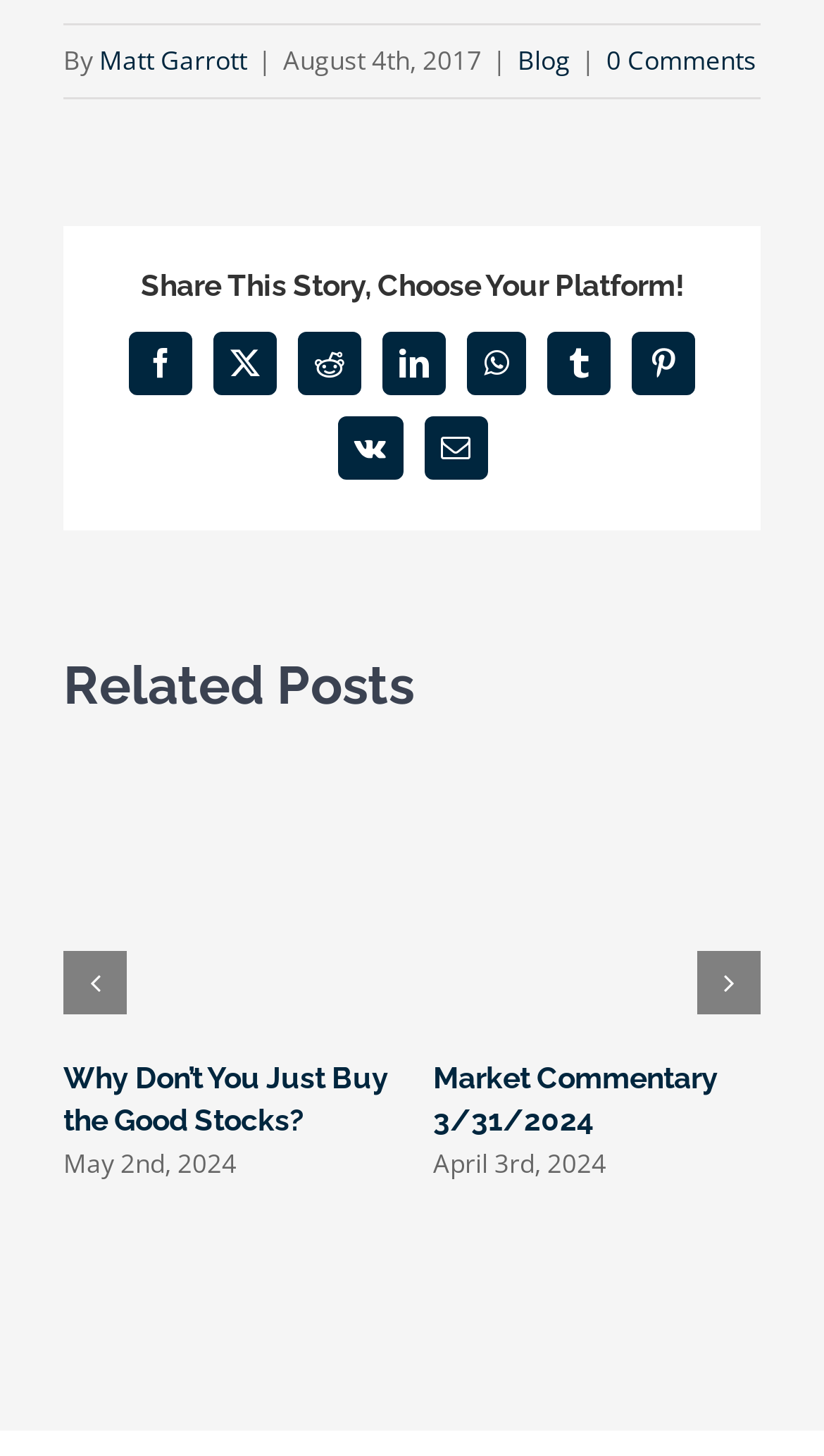Please specify the bounding box coordinates in the format (top-left x, top-left y, bottom-right x, bottom-right y), with values ranging from 0 to 1. Identify the bounding box for the UI component described as follows: Market Commentary 2/29/2024

[0.648, 0.594, 0.759, 0.657]